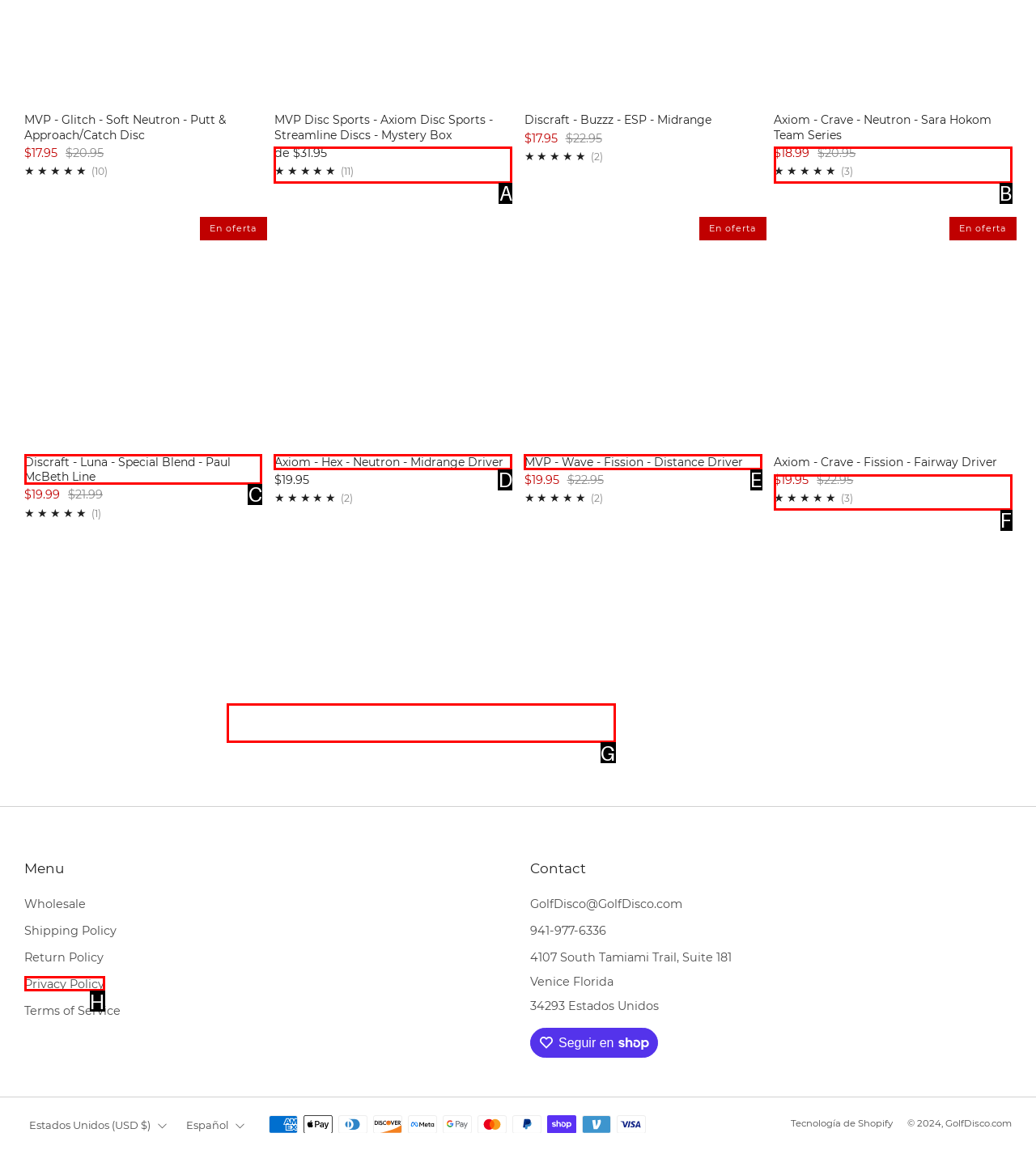Which UI element's letter should be clicked to achieve the task: Enter email address
Provide the letter of the correct choice directly.

G